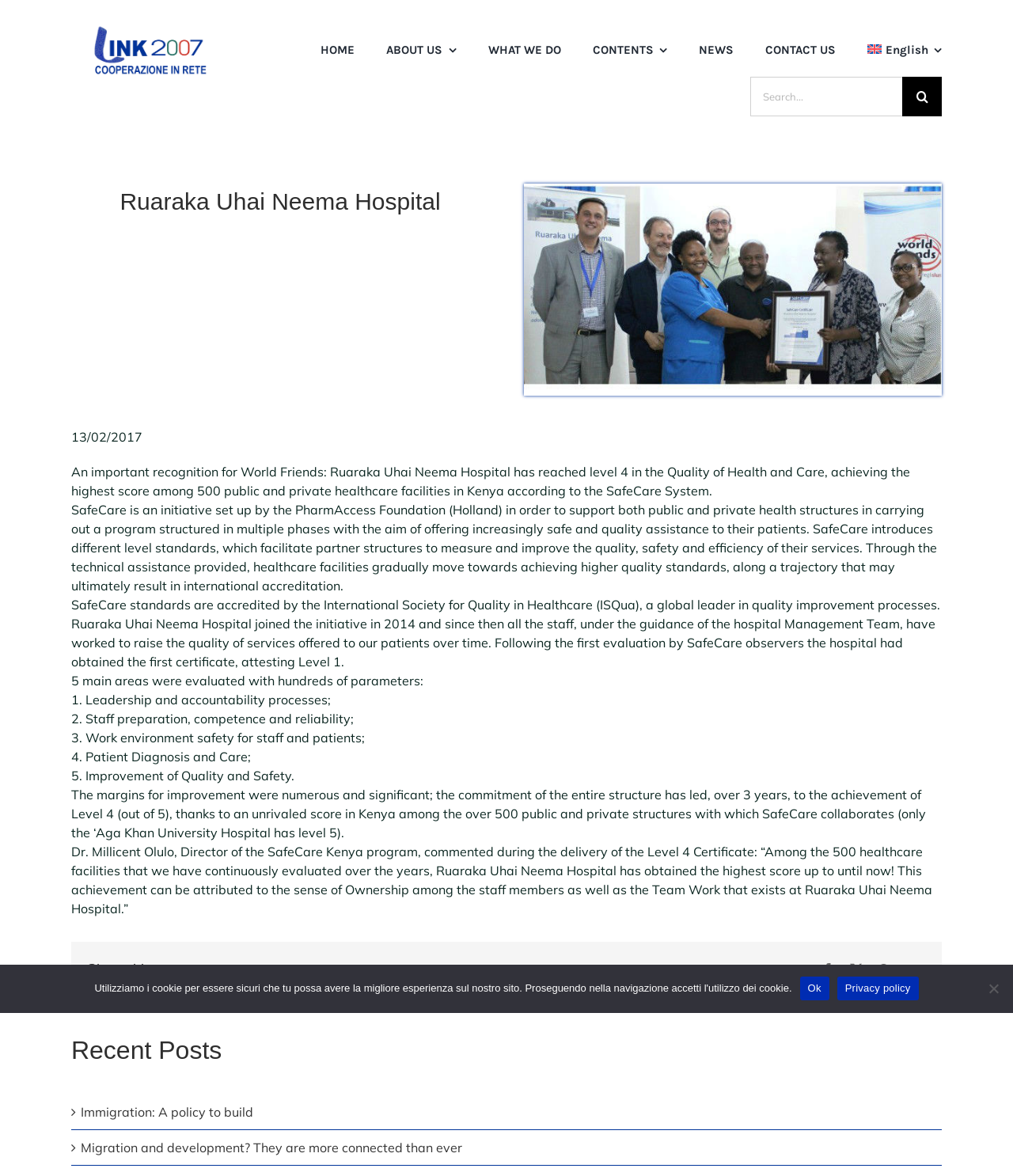Analyze the image and answer the question with as much detail as possible: 
What is the highest score achieved by Ruaraka Uhai Neema Hospital?

According to the text, Ruaraka Uhai Neema Hospital has achieved the highest score among 500 public and private healthcare facilities in Kenya according to the SafeCare System.